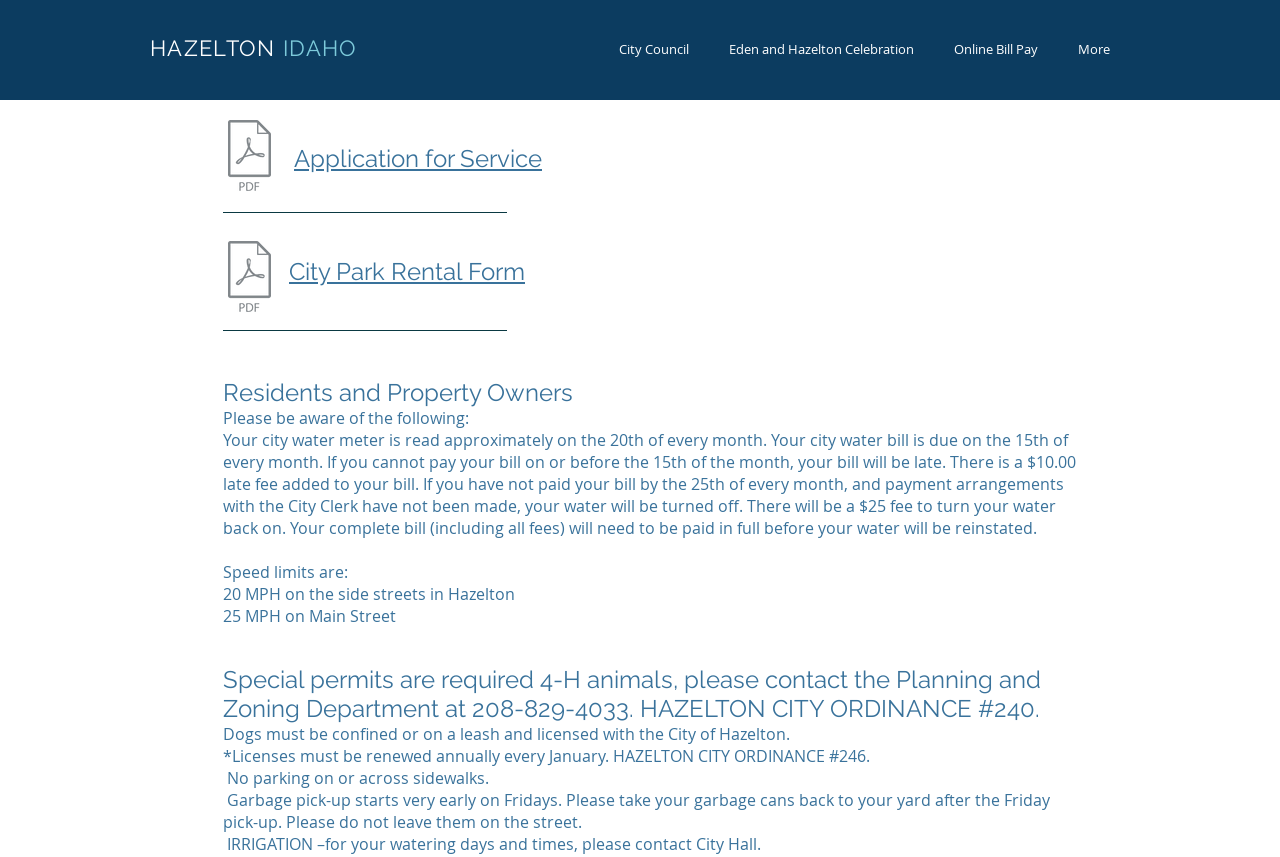What is the speed limit on Main Street?
Please answer using one word or phrase, based on the screenshot.

25 MPH